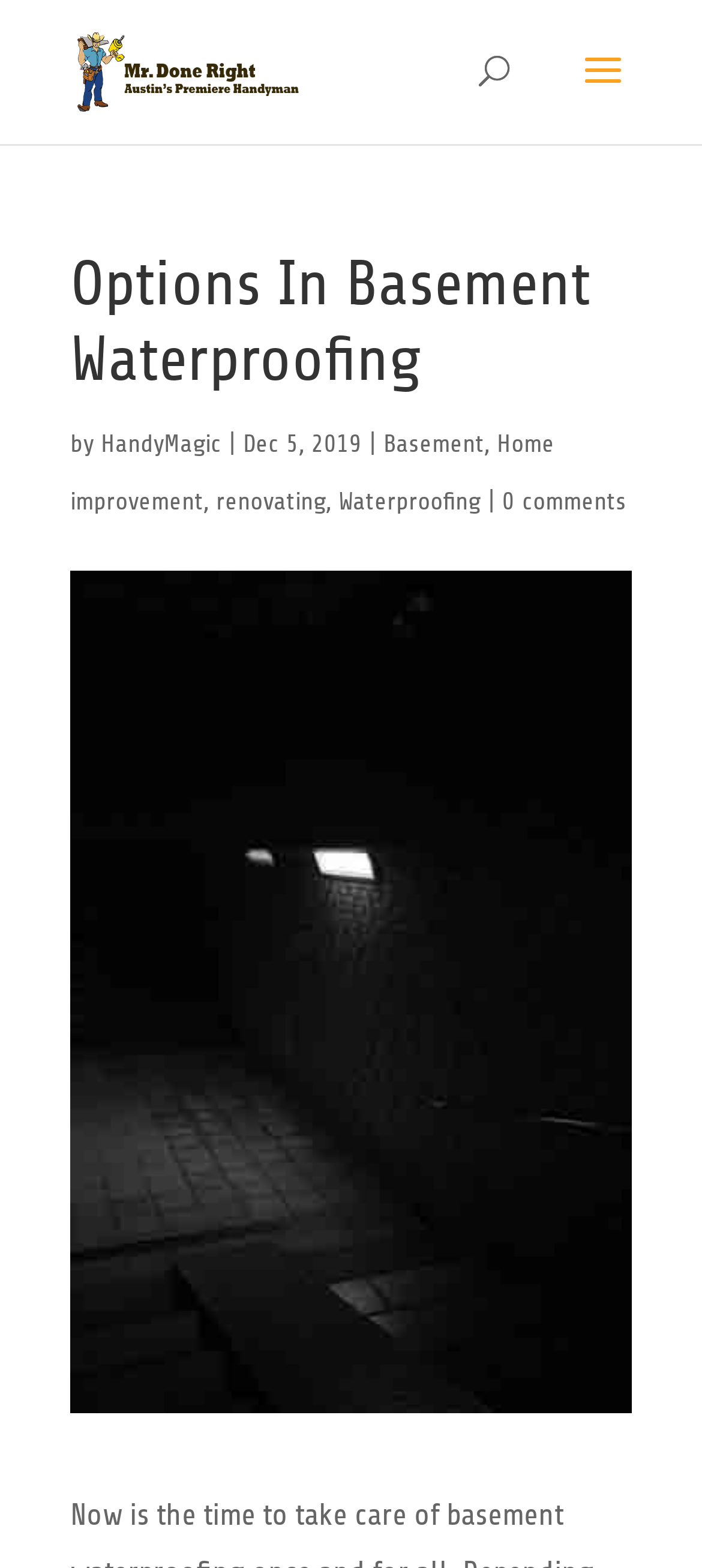When was the article published?
Please utilize the information in the image to give a detailed response to the question.

I found the publication date by looking at the text next to the 'by' keyword, which provides additional information about the article. The date 'Dec 5, 2019' is the publication date of the article.